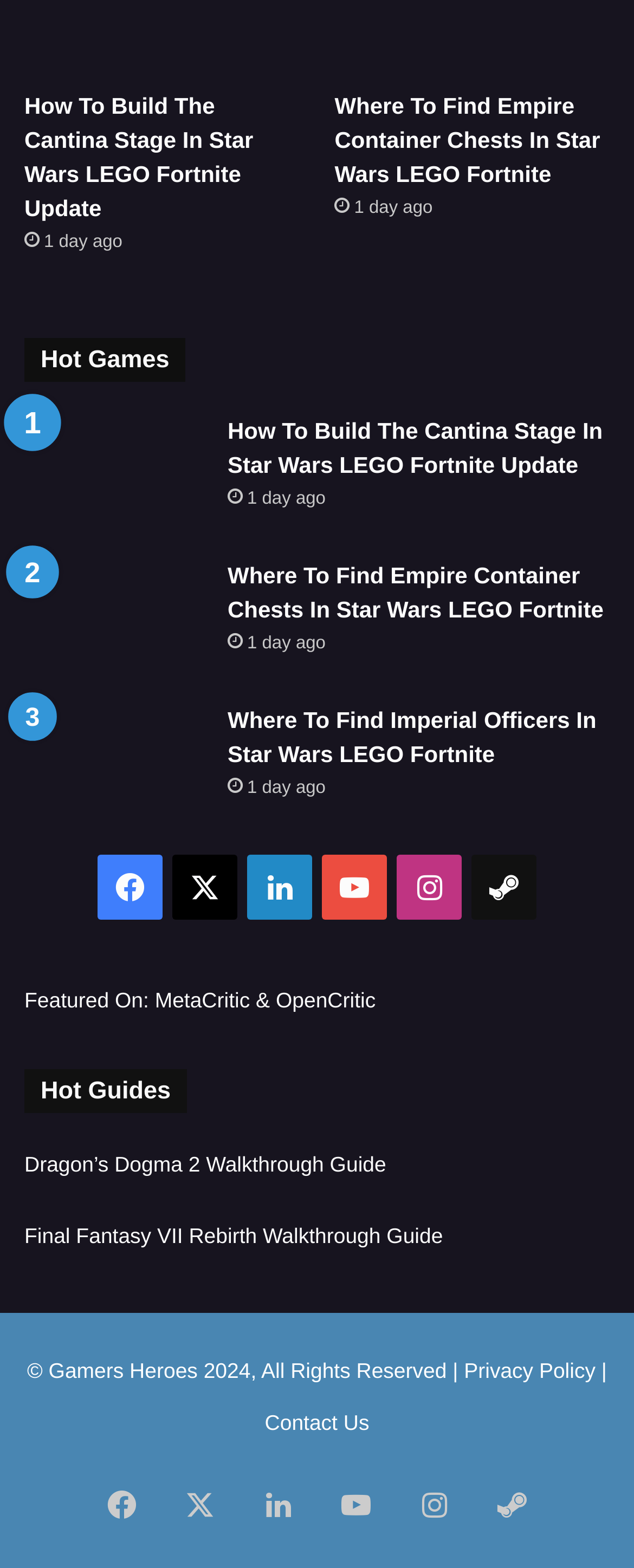Please respond to the question with a concise word or phrase:
How many guides are listed?

2